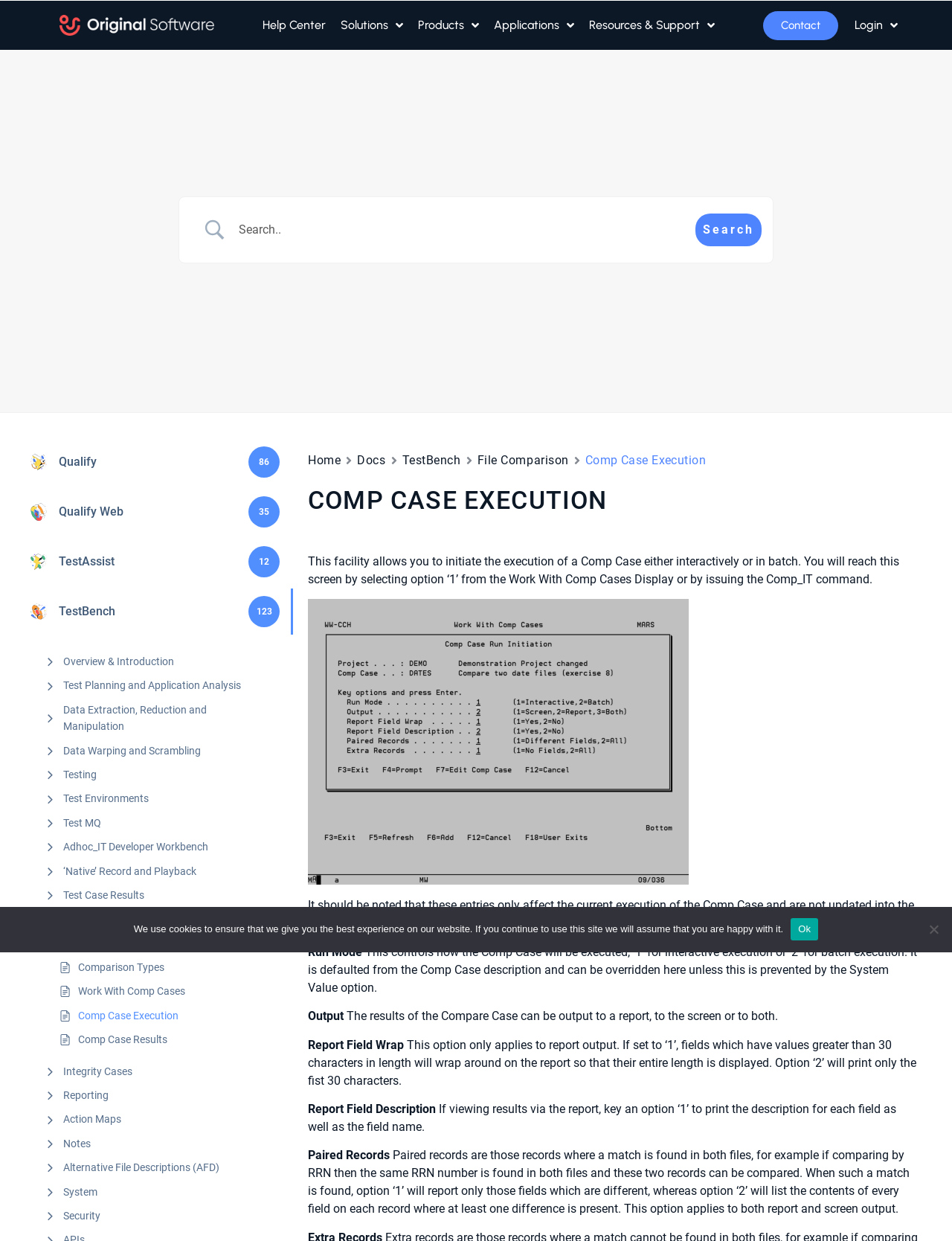Please find the bounding box coordinates of the section that needs to be clicked to achieve this instruction: "Go to TestBench".

[0.422, 0.363, 0.484, 0.379]